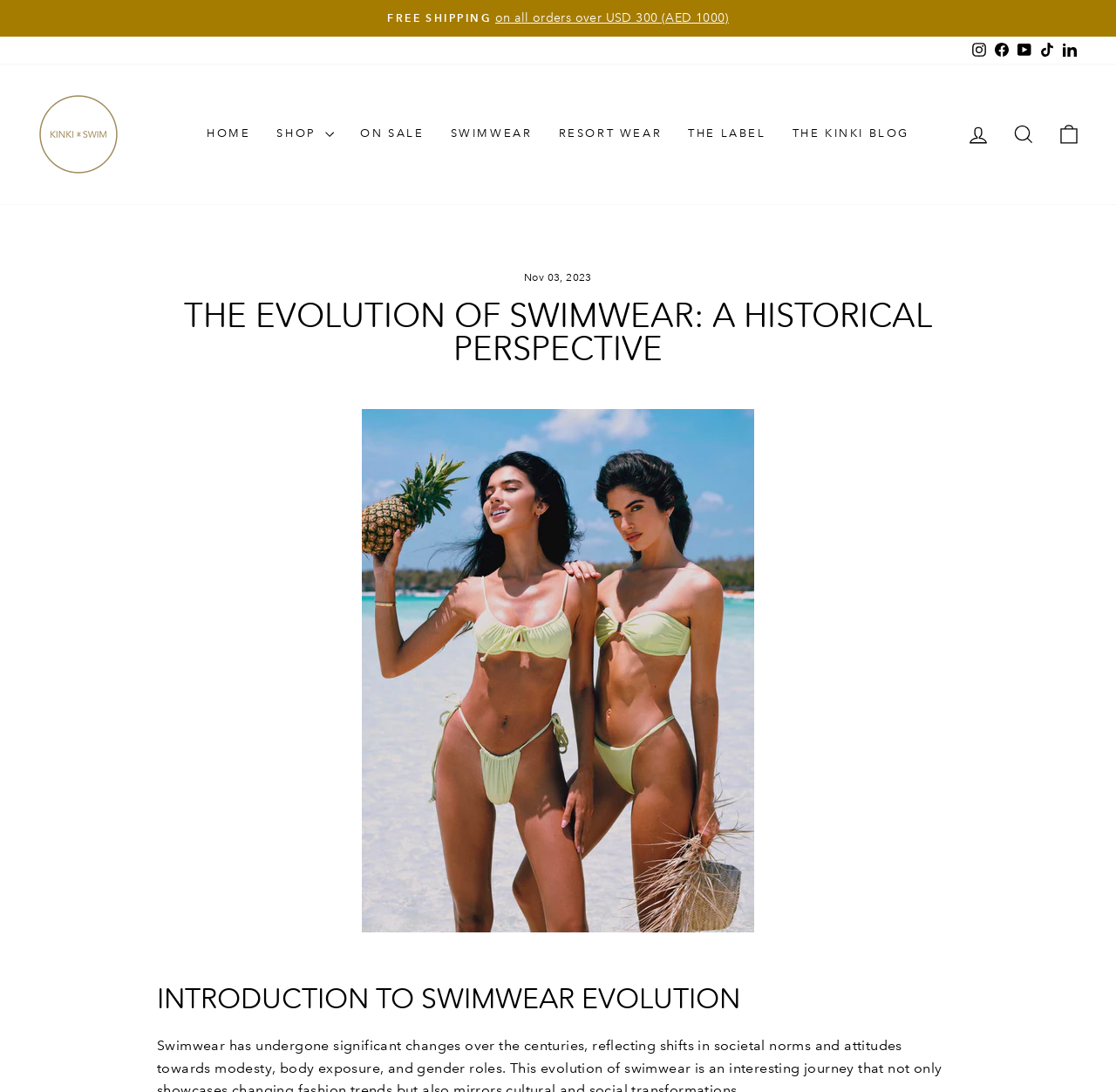Identify the bounding box coordinates of the element that should be clicked to fulfill this task: "view CART". The coordinates should be provided as four float numbers between 0 and 1, i.e., [left, top, right, bottom].

[0.938, 0.105, 0.978, 0.14]